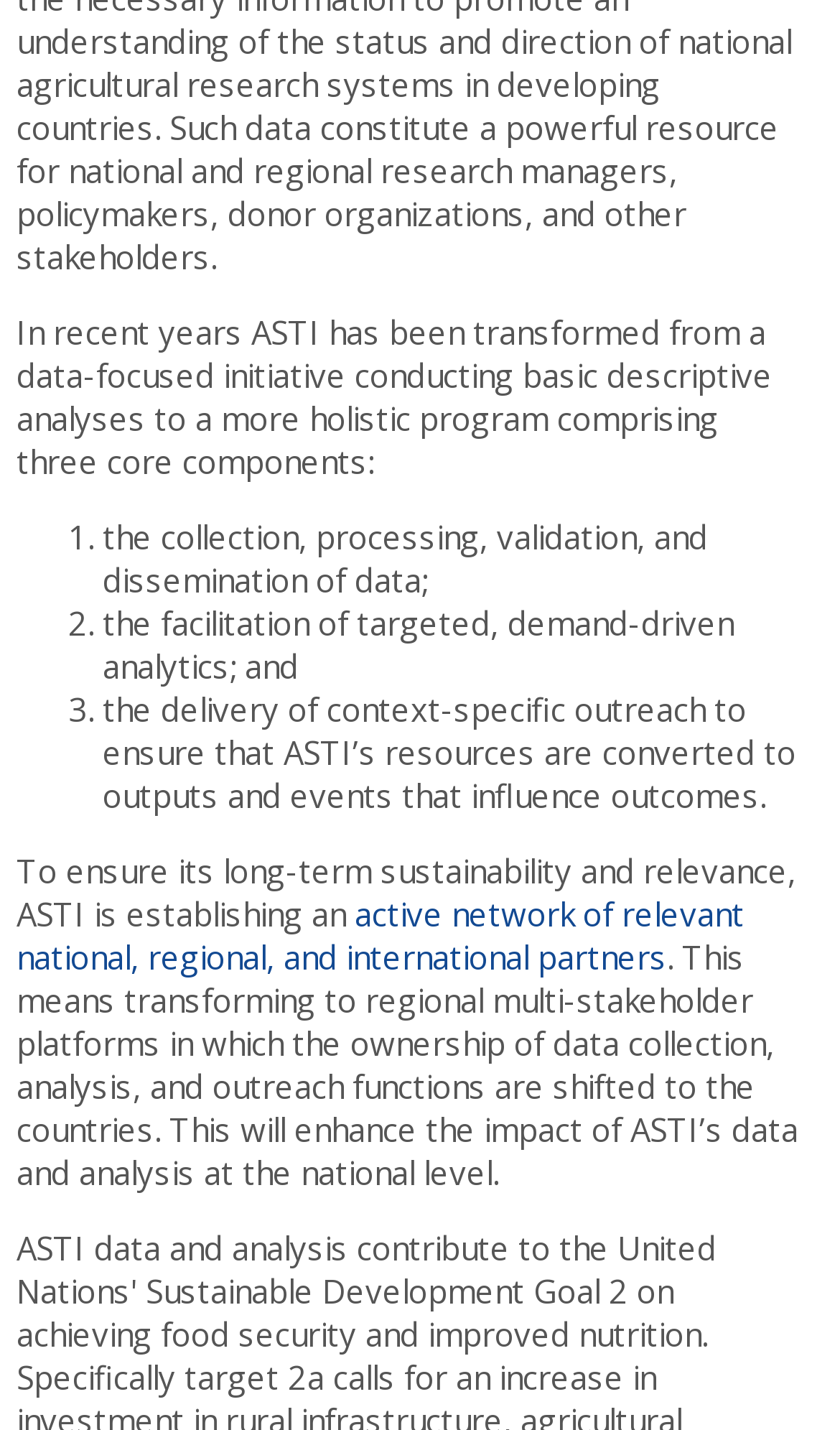By analyzing the image, answer the following question with a detailed response: What is the goal of ASTI’s outreach?

The webpage states that the delivery of context-specific outreach is to ensure that ASTI’s resources are converted to outputs and events that influence outcomes.